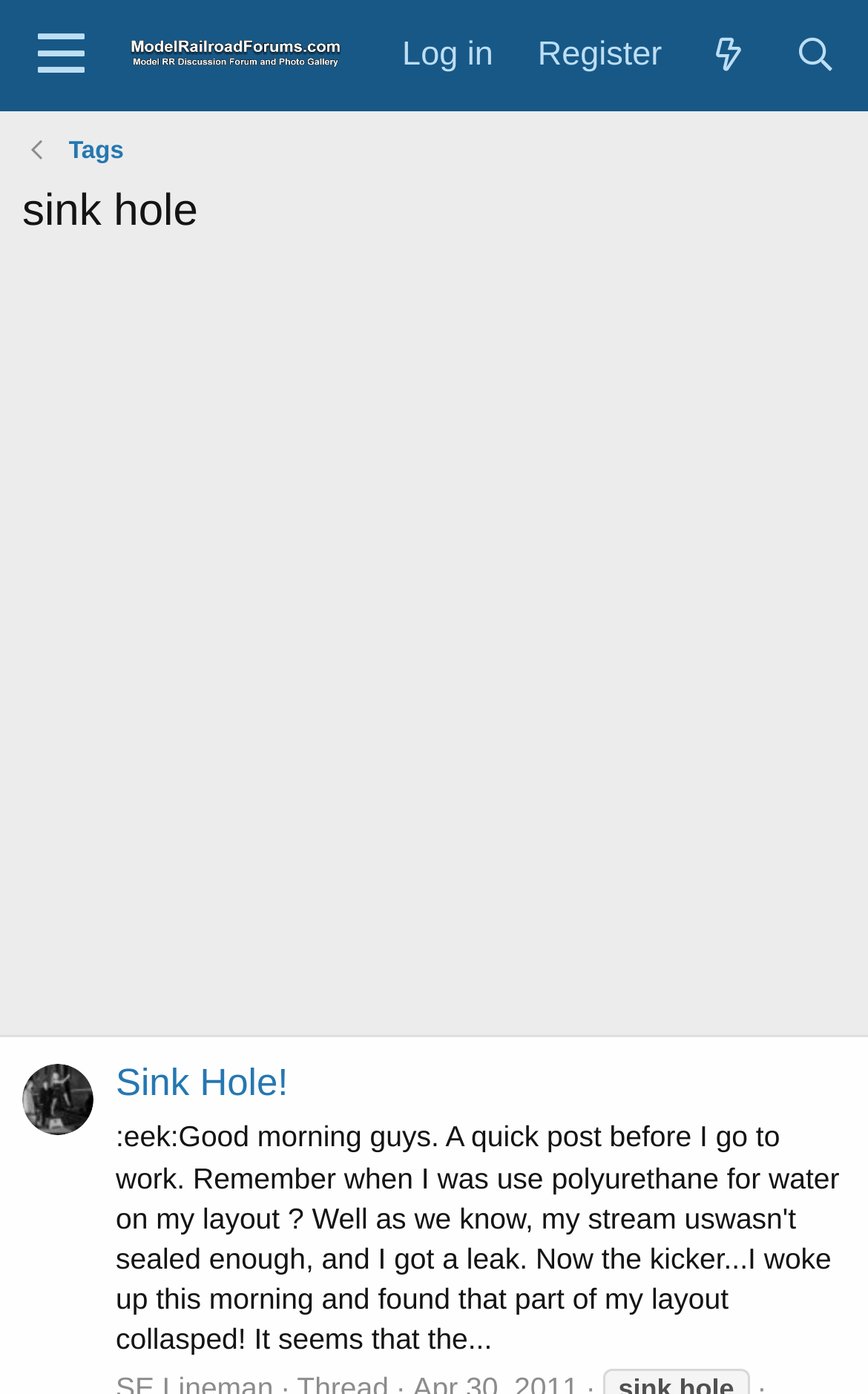Determine the bounding box for the described UI element: "parent_node: Log in aria-label="Menu"".

[0.01, 0.0, 0.13, 0.079]